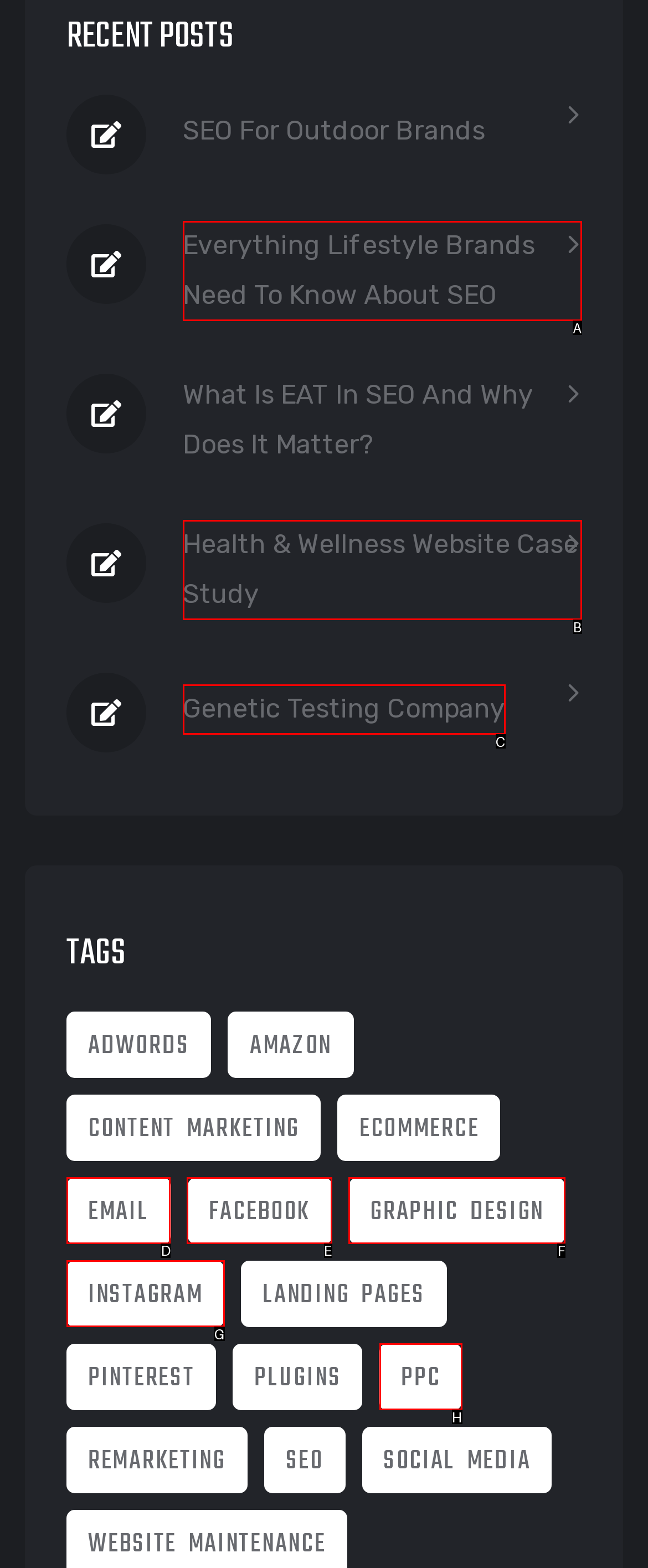From the options provided, determine which HTML element best fits the description: Genetic Testing Company. Answer with the correct letter.

C